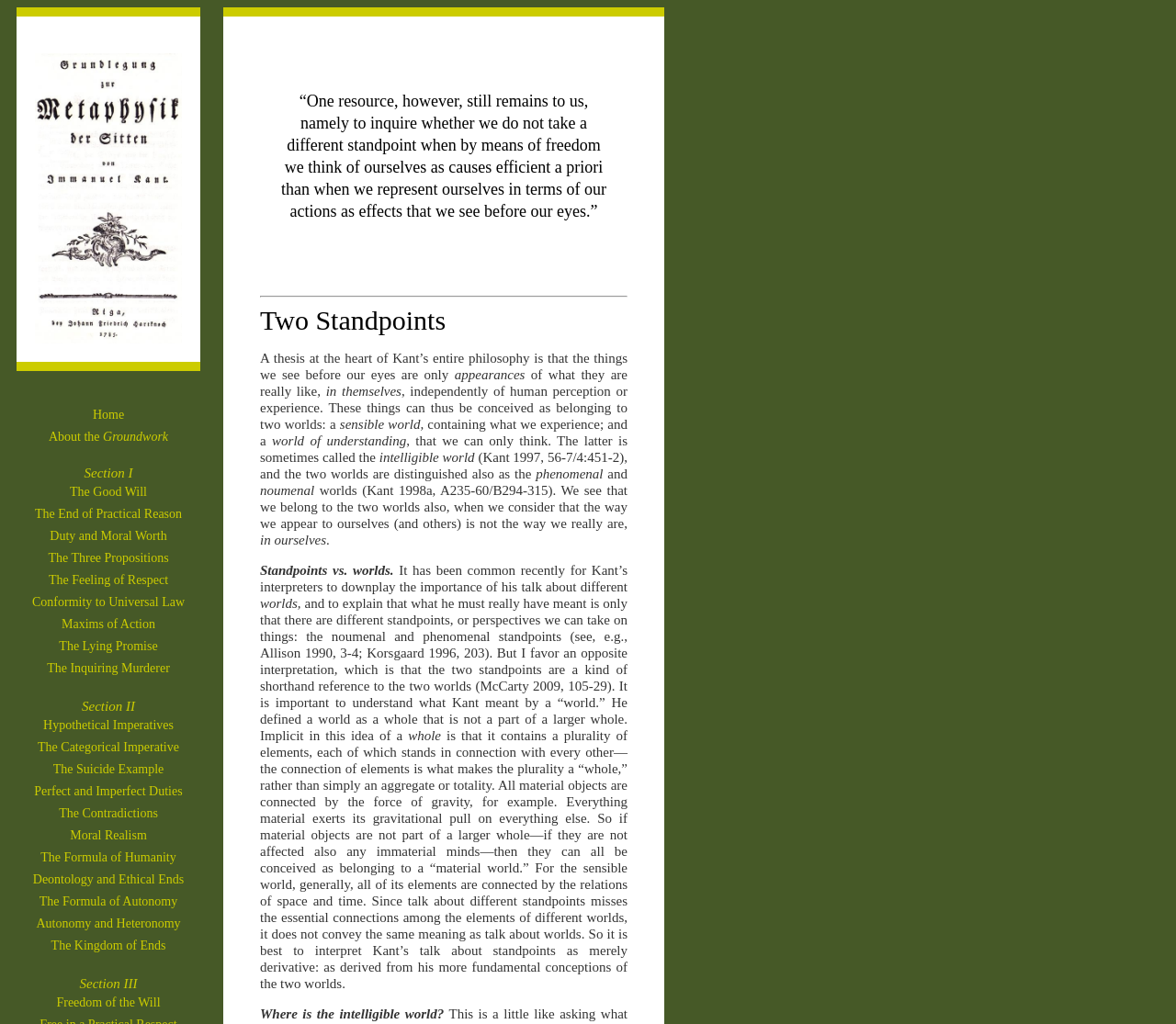Identify the bounding box coordinates for the element that needs to be clicked to fulfill this instruction: "Click on 'The Good Will'". Provide the coordinates in the format of four float numbers between 0 and 1: [left, top, right, bottom].

[0.059, 0.474, 0.125, 0.487]